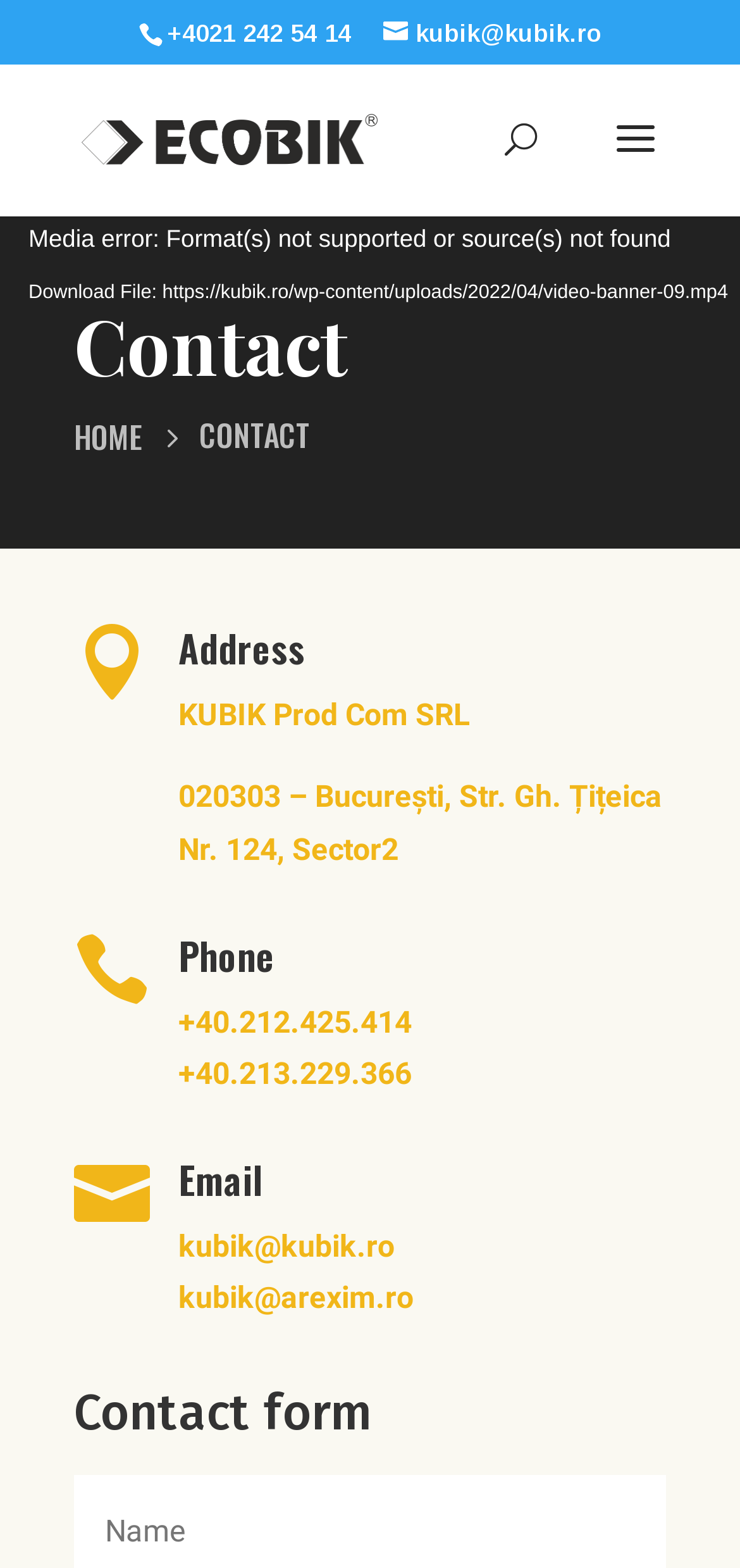Please specify the bounding box coordinates of the clickable region to carry out the following instruction: "click the phone number +4021 242 54 14". The coordinates should be four float numbers between 0 and 1, in the format [left, top, right, bottom].

[0.226, 0.012, 0.474, 0.03]